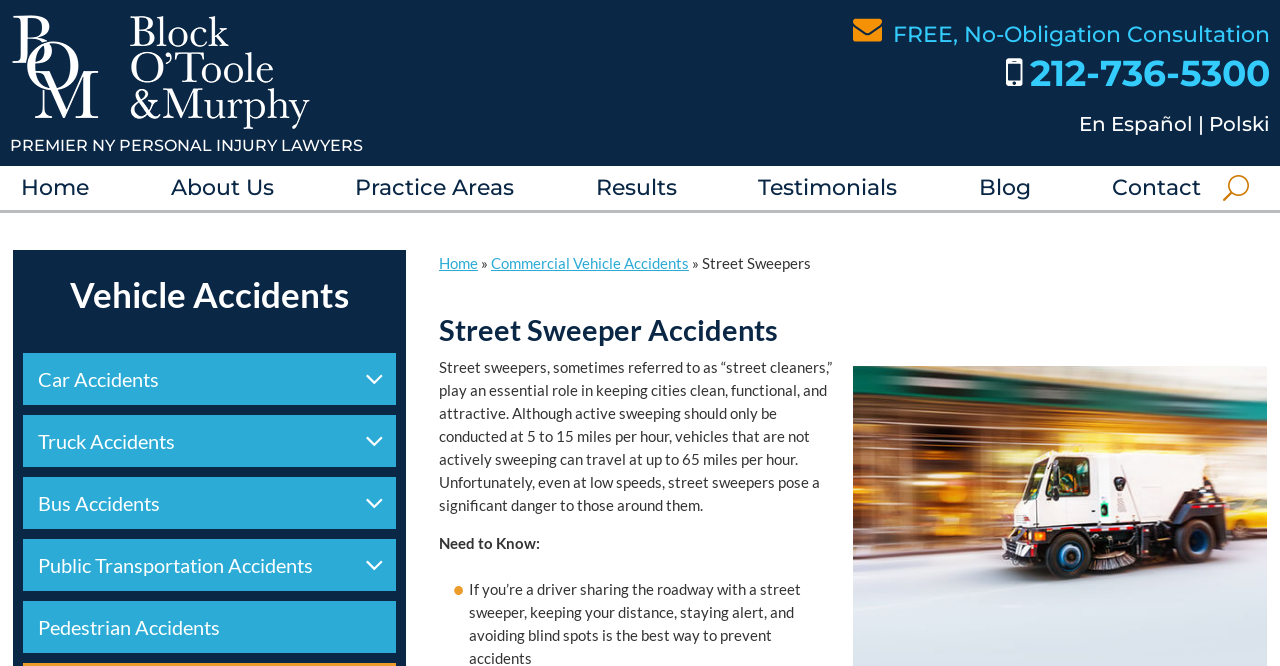Given the element description: "Pedestrian Accidents", predict the bounding box coordinates of the UI element it refers to, using four float numbers between 0 and 1, i.e., [left, top, right, bottom].

[0.018, 0.903, 0.309, 0.981]